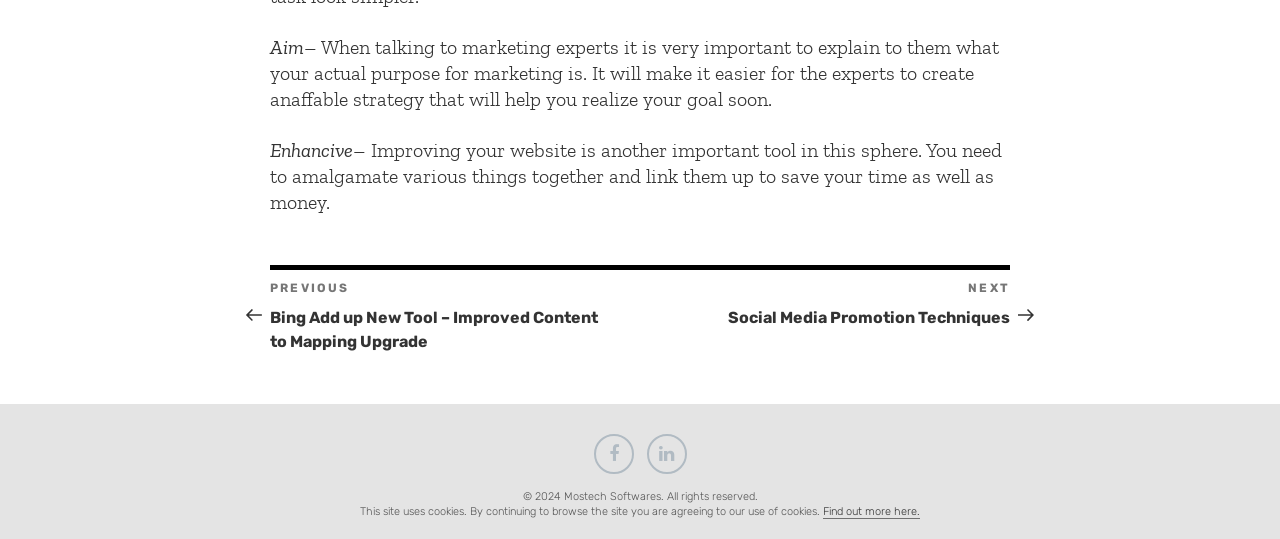Please provide a one-word or phrase answer to the question: 
What is the company name mentioned?

Mostech Softwares